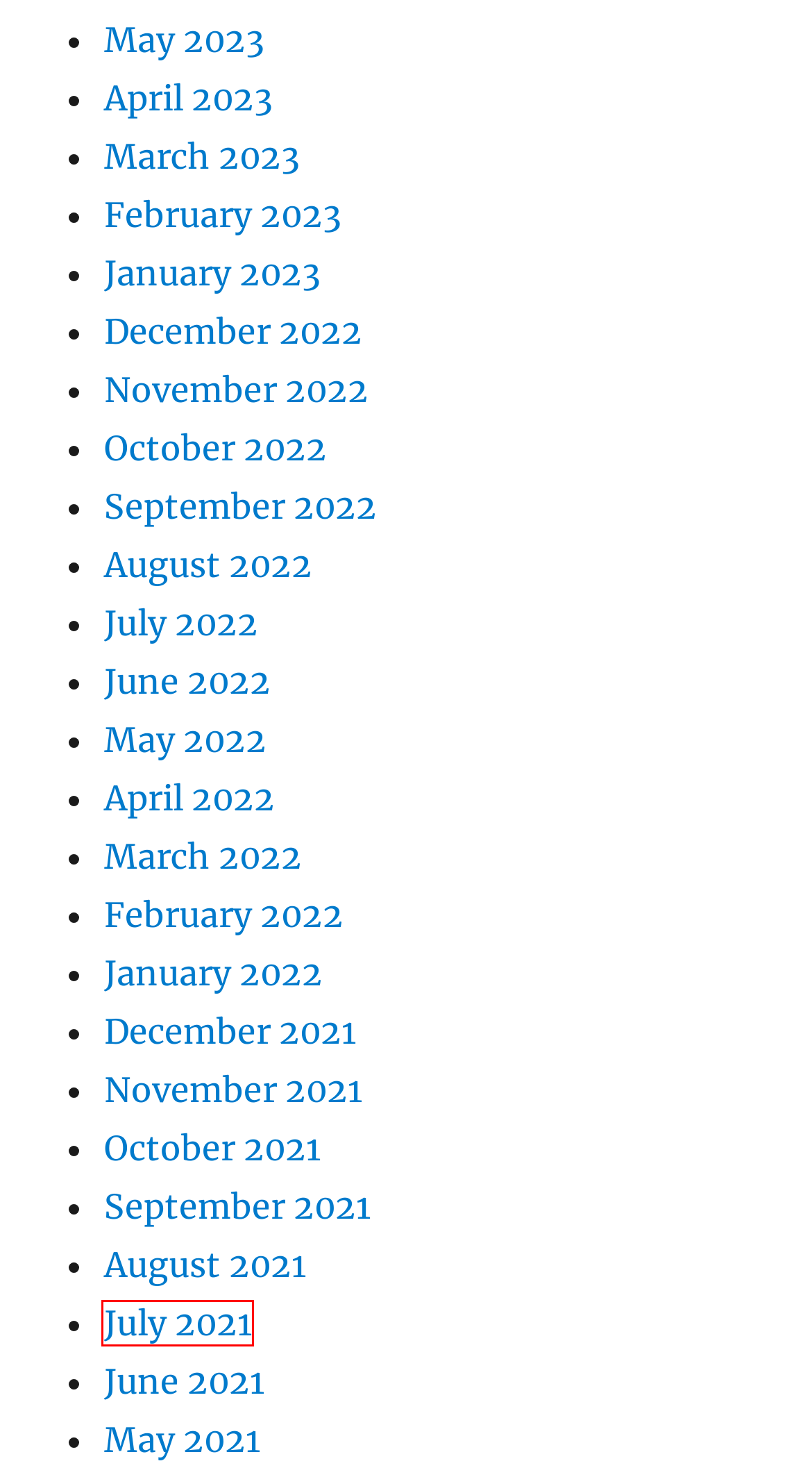Given a webpage screenshot featuring a red rectangle around a UI element, please determine the best description for the new webpage that appears after the element within the bounding box is clicked. The options are:
A. May 2022 - Deck Innovations
B. July 2021 - Deck Innovations
C. March 2022 - Deck Innovations
D. September 2021 - Deck Innovations
E. June 2022 - Deck Innovations
F. November 2021 - Deck Innovations
G. September 2022 - Deck Innovations
H. May 2023 - Deck Innovations

B